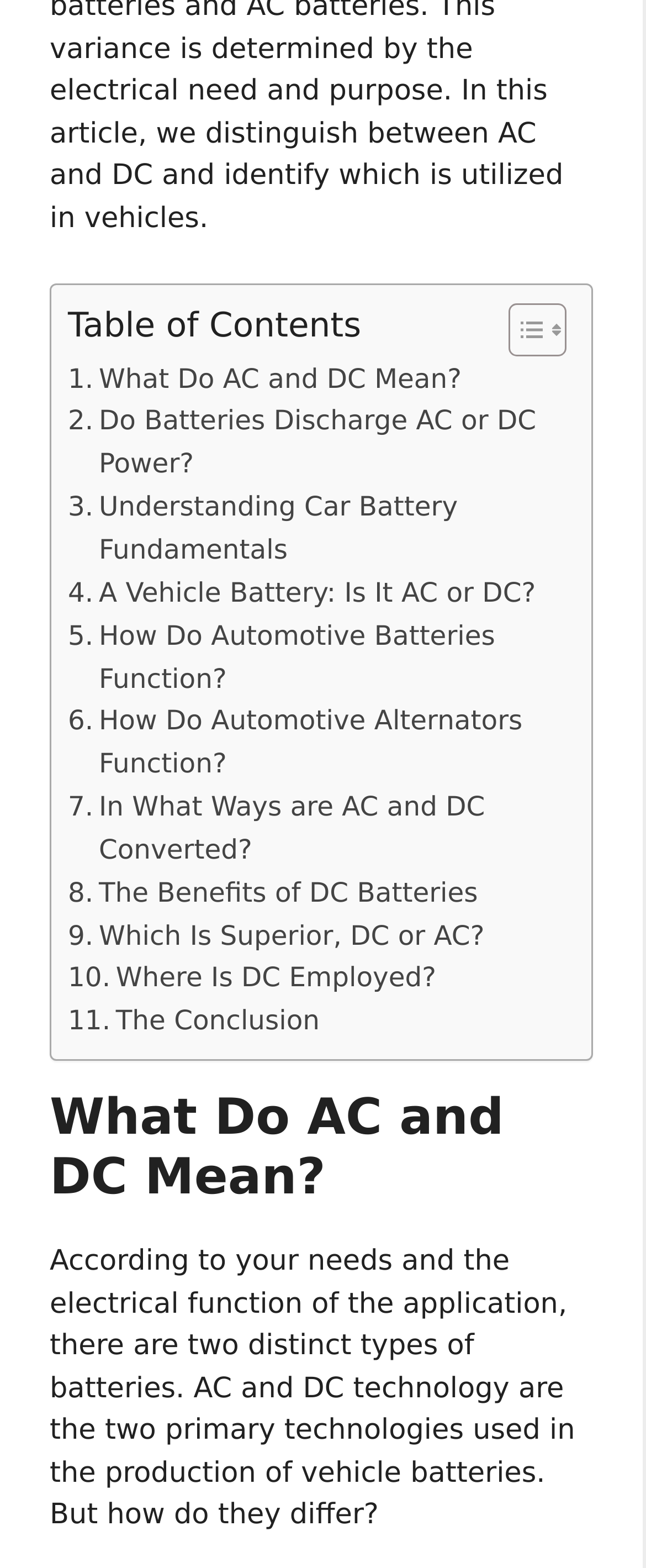Is the webpage about vehicle batteries?
Please give a detailed and thorough answer to the question, covering all relevant points.

The webpage is about vehicle batteries, which is evident from the text on the page. The text mentions 'vehicle batteries' and discusses the difference between AC and DC technology in the production of vehicle batteries.